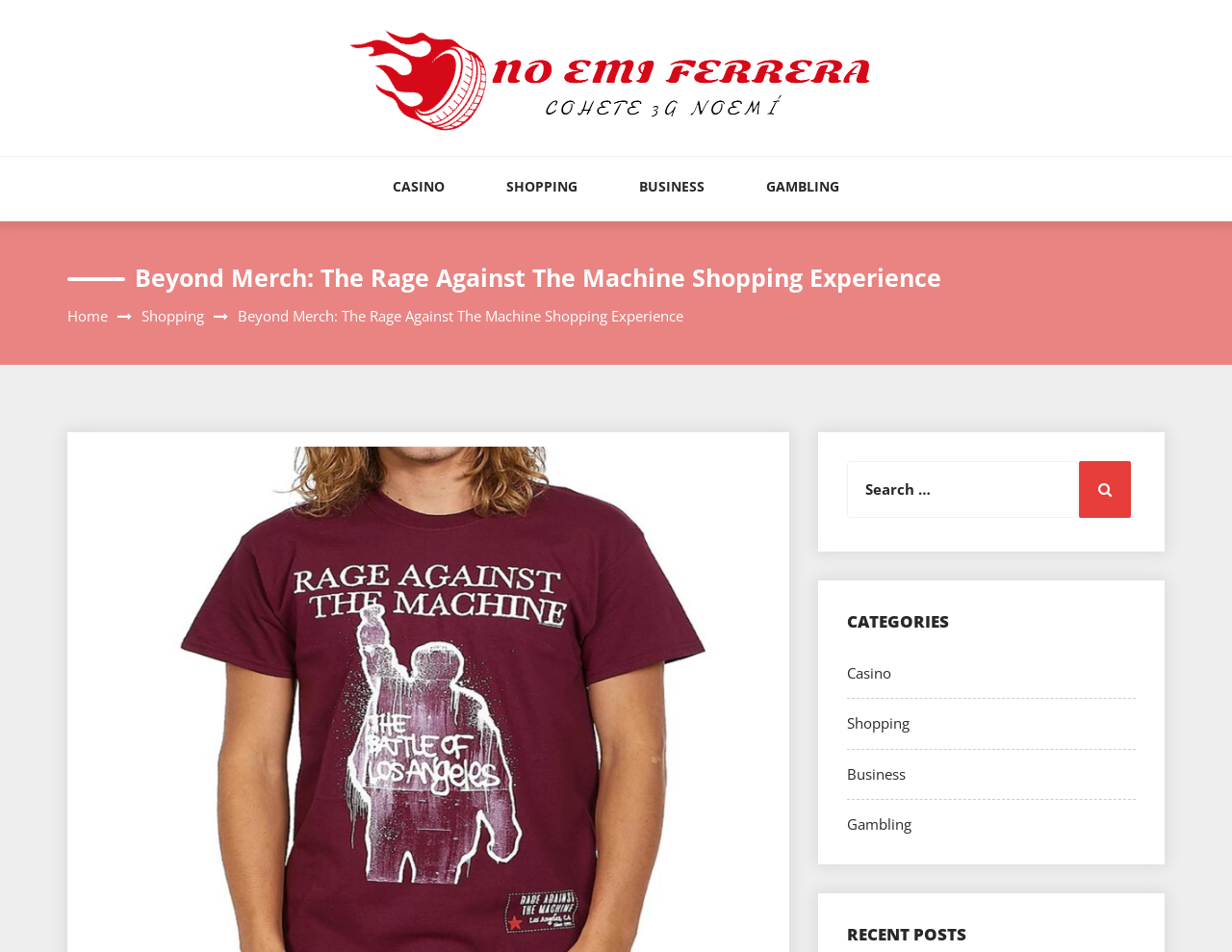Determine the bounding box coordinates of the region to click in order to accomplish the following instruction: "Go to NO EMI Ferrera". Provide the coordinates as four float numbers between 0 and 1, specifically [left, top, right, bottom].

[0.279, 0.075, 0.721, 0.095]